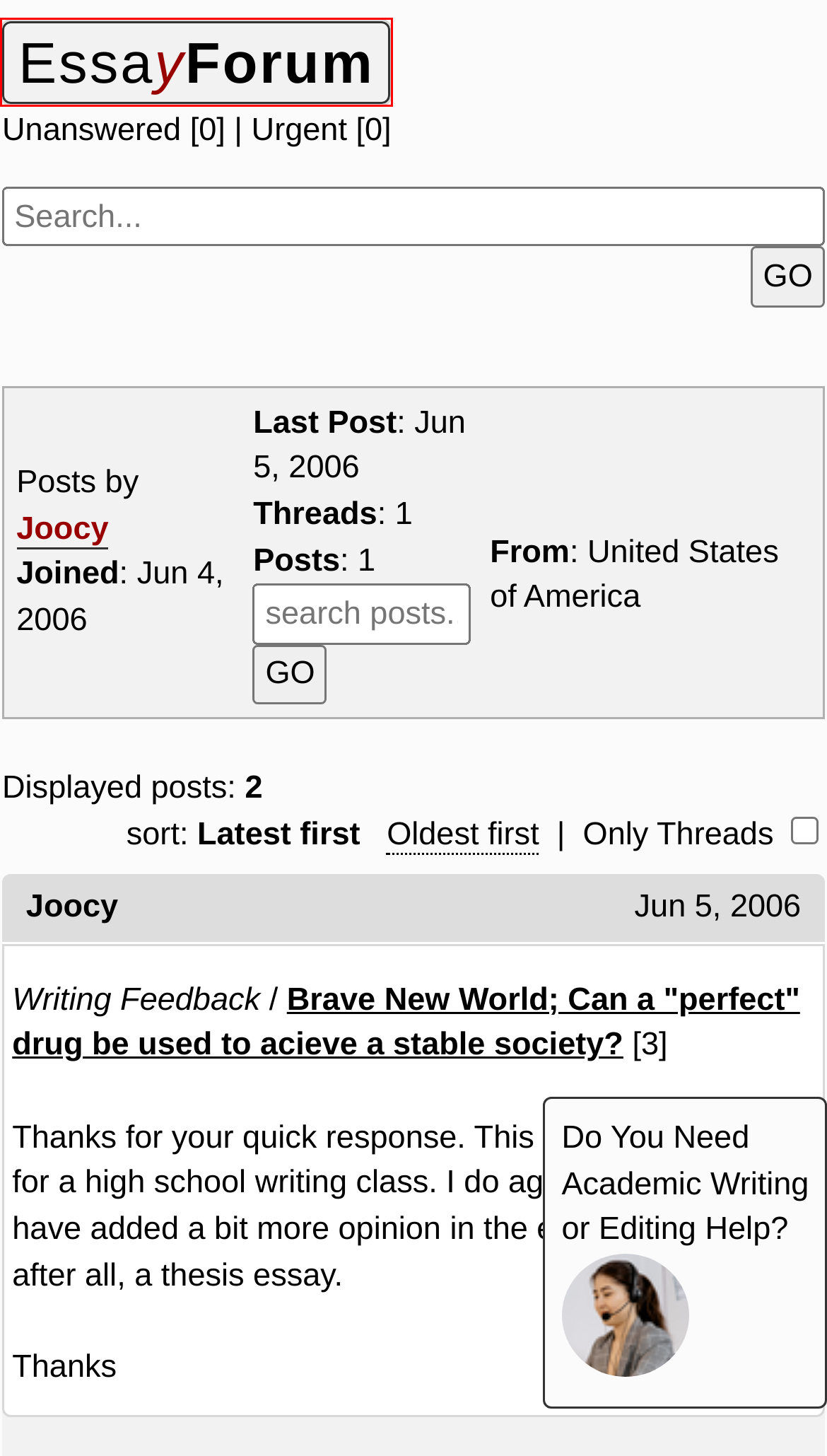Look at the given screenshot of a webpage with a red rectangle bounding box around a UI element. Pick the description that best matches the new webpage after clicking the element highlighted. The descriptions are:
A. About Us
B. Frequently Asked Questions
C. Contact Us
D. EF Contributors Page
E. Academic Paper Writing, Essay Editing, and Research Help
F. Profile: Joocy
G. Disclaimer, Privacy, Terms of Service
H. Brave New World; Can a "perfect" drug be used to acieve a stable society?

E